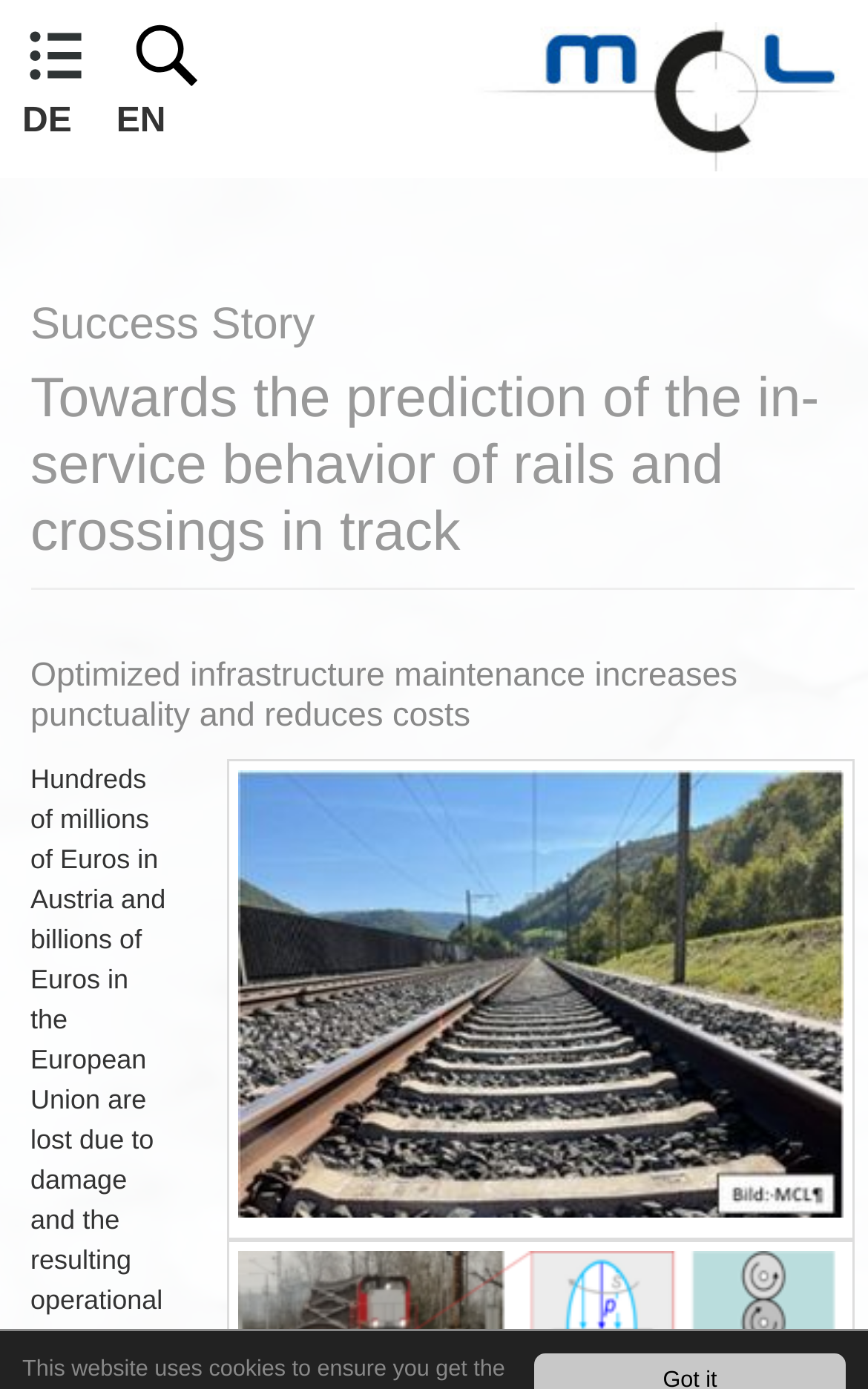Produce a meticulous description of the webpage.

The webpage appears to be a success story page, specifically about the Materials Center Leoben. At the top left, there are two small images, likely logos or icons, positioned side by side. Below these images, there are two language selection links, "DE" and "EN", also positioned side by side. 

On the top right, there is a larger image, likely the MCL Logo, which spans almost the entire width of the page. 

Below the logo, there is a heading that reads "Success Story". This is followed by a subheading that provides more context, "Towards the prediction of the in-service behavior of rails and crossings in track". 

Further down, there is a paragraph of text that summarizes the success story, stating that "Optimized infrastructure maintenance increases punctuality and reduces costs". 

At the bottom of the page, there is a link, although its text is not specified.